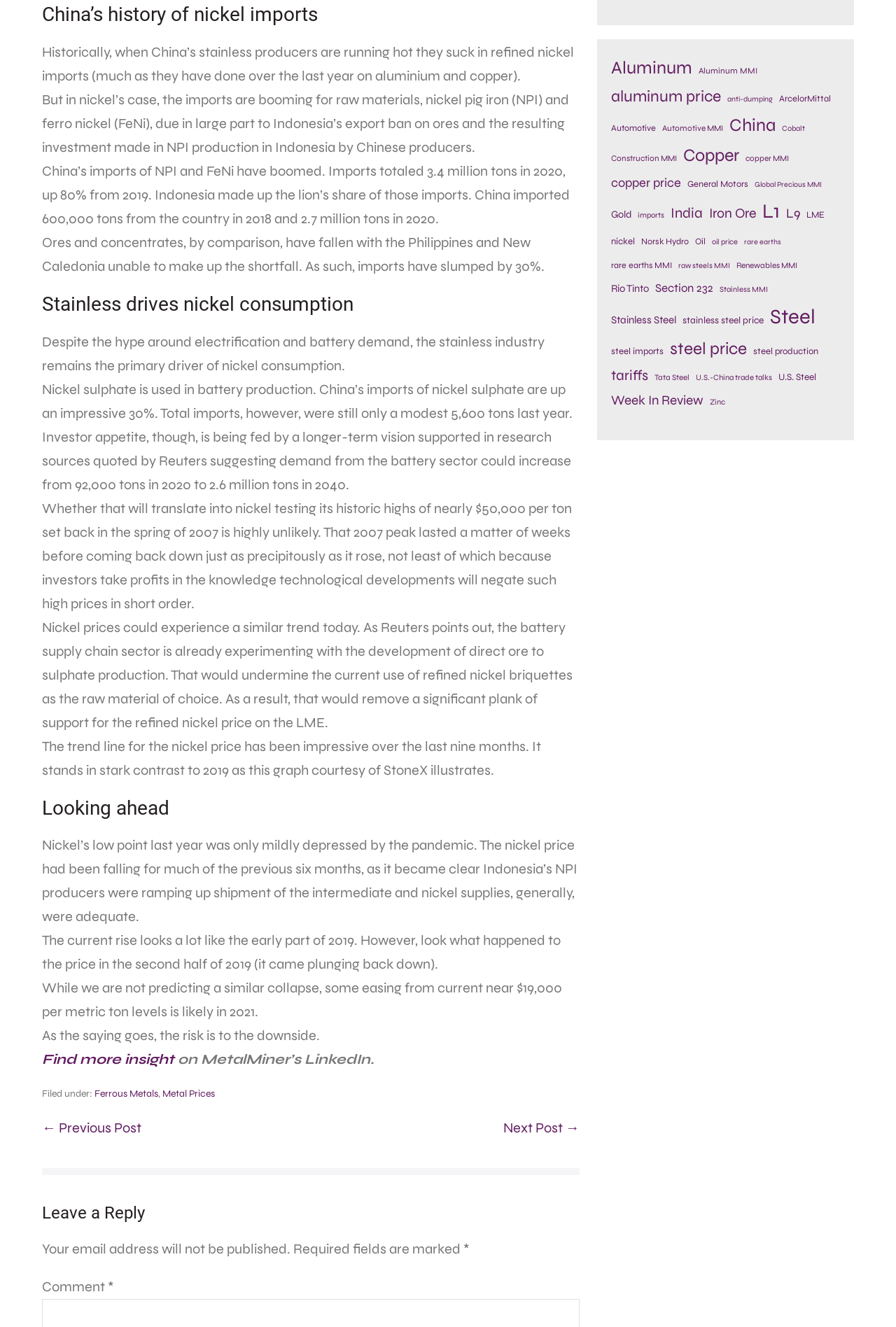Can you give a comprehensive explanation to the question given the content of the image?
What is the purpose of the link 'Find more insight'?

The link 'Find more insight' is accompanied by the text 'on MetalMiner’s LinkedIn', suggesting that the purpose of the link is to direct users to MetalMiner’s LinkedIn page to find more insight or additional information.